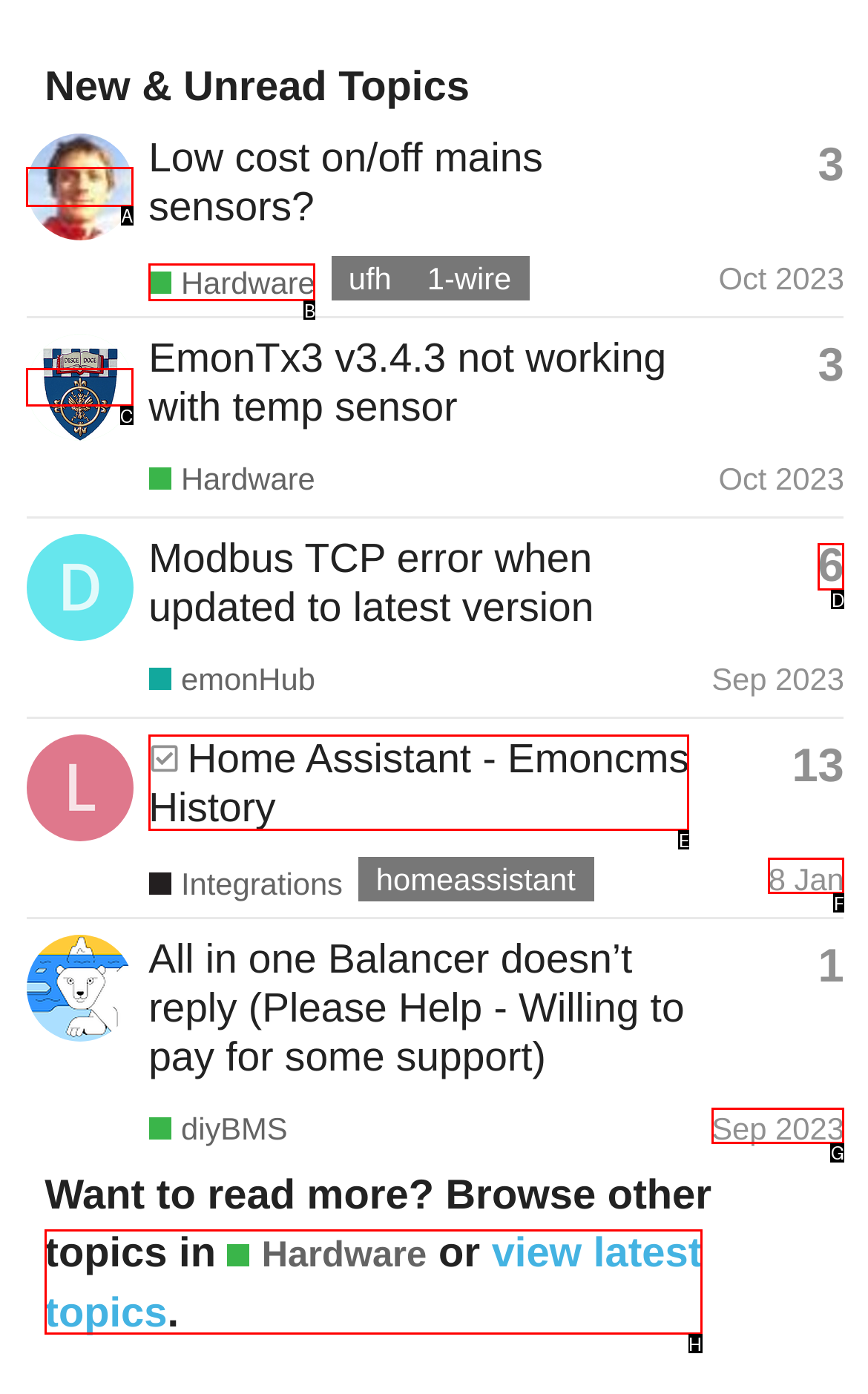Determine which HTML element should be clicked to carry out the following task: View profile of TrystanLea Respond with the letter of the appropriate option.

A